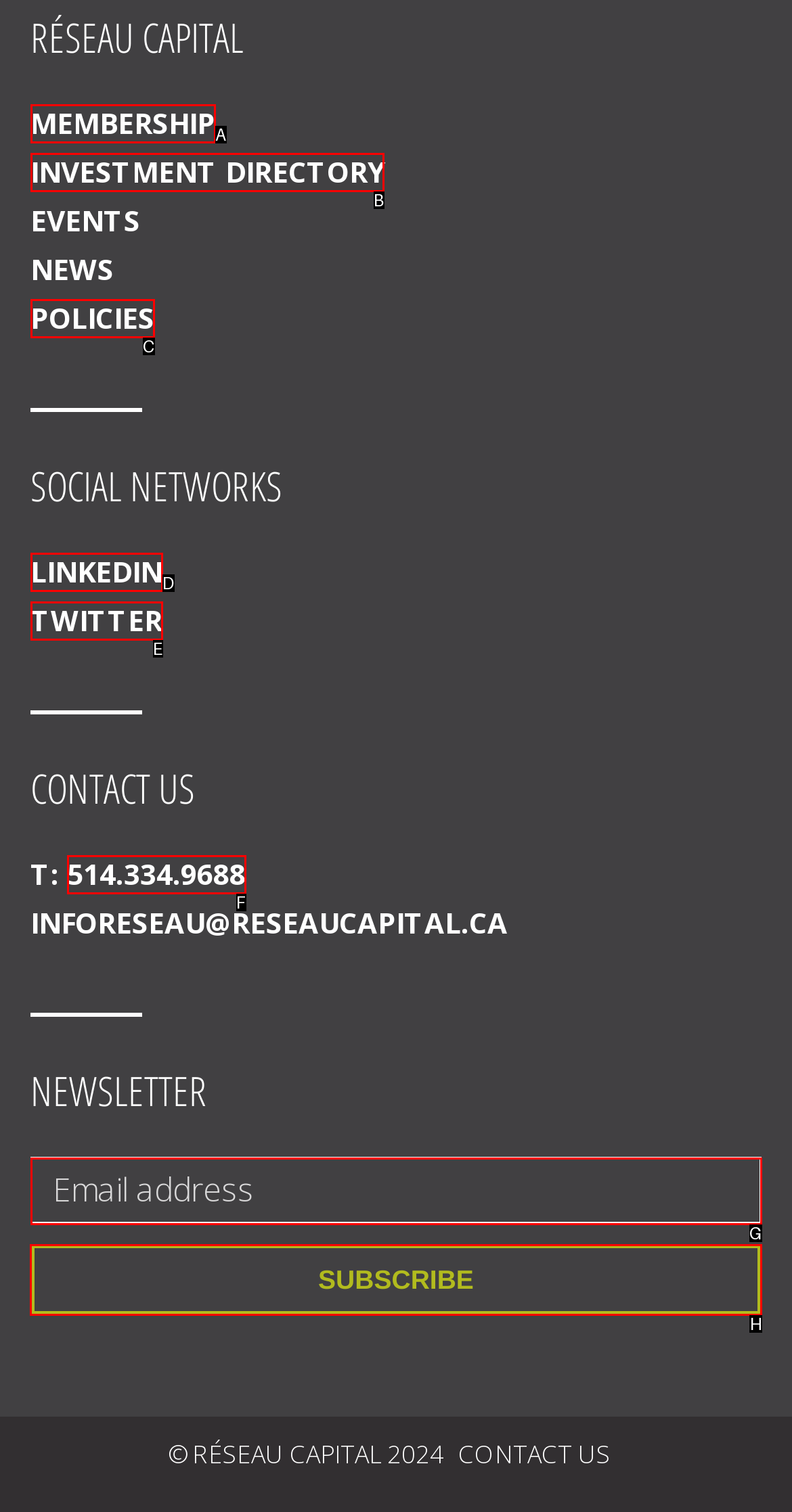To complete the instruction: Subscribe to the newsletter, which HTML element should be clicked?
Respond with the option's letter from the provided choices.

H